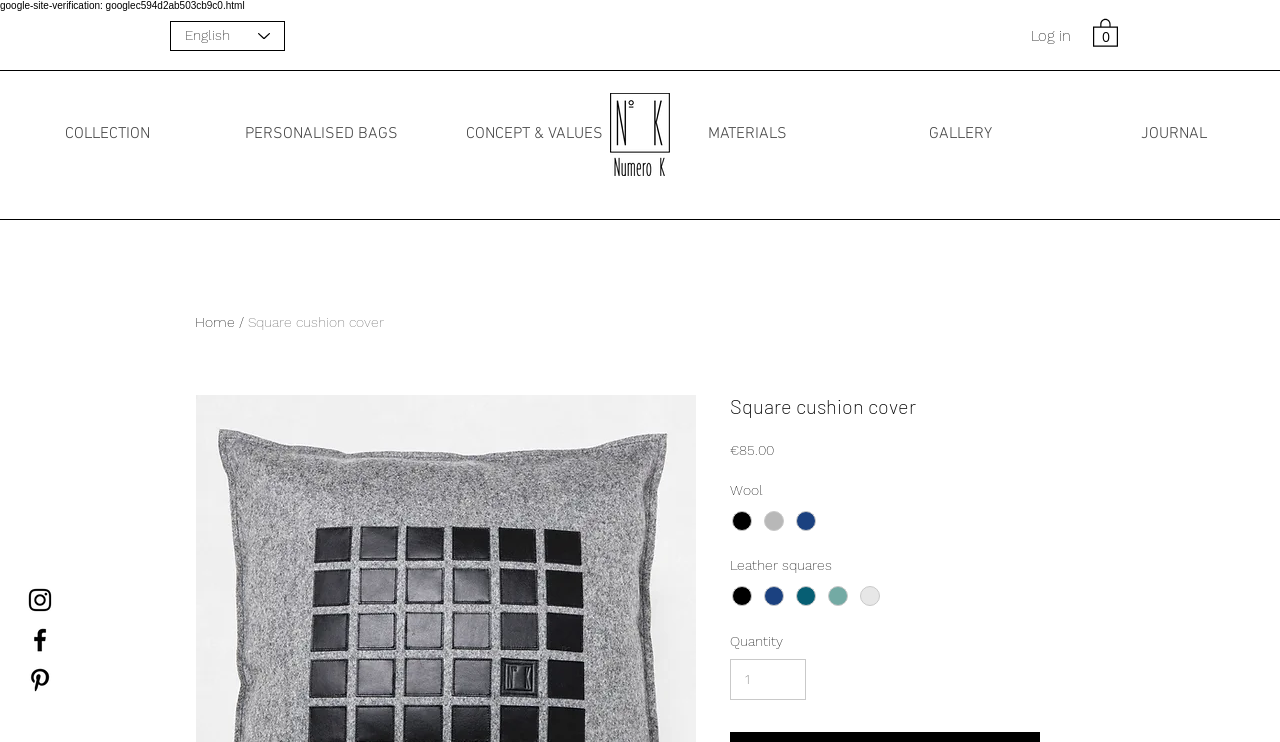Given the description: "People", determine the bounding box coordinates of the UI element. The coordinates should be formatted as four float numbers between 0 and 1, [left, top, right, bottom].

None